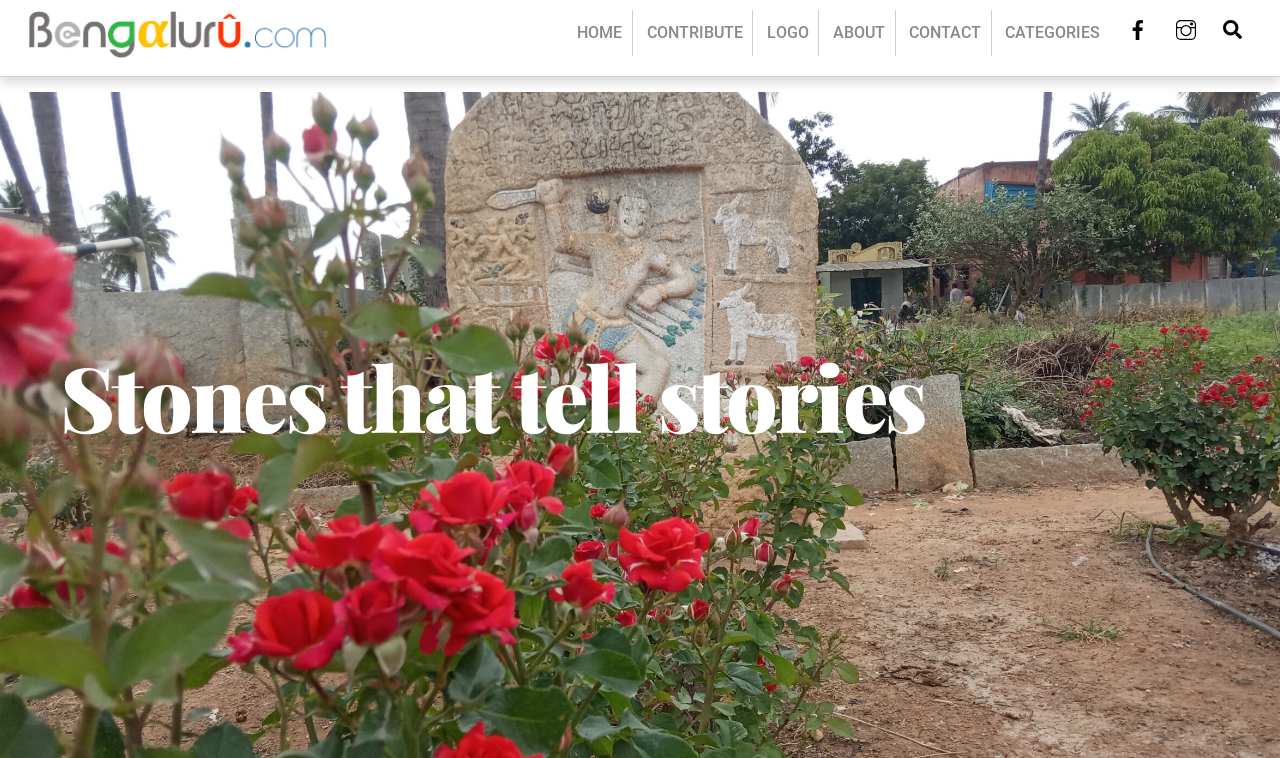Give a detailed account of the webpage, highlighting key information.

The webpage is about Bengaluru's arts, culture, history, heritage, food, icons, and landmarks. At the top left, there is a logo of Bengaluru.com, which is an image with a link to the website. Next to it, there are social media links to Facebook and Instagram, each represented by an image and a link. On the top right, there is a search bar with a magnifying glass icon.

Below the top section, there is a navigation menu with five links: HOME, CONTRIBUTE, LOGO, ABOUT, and CONTACT. These links are positioned horizontally, with HOME on the left and CONTACT on the right.

The main content of the webpage is headed by a title "Stones that tell stories - The Mythic Society project", which is a heading element. This title is positioned in the middle of the page, spanning almost the entire width.